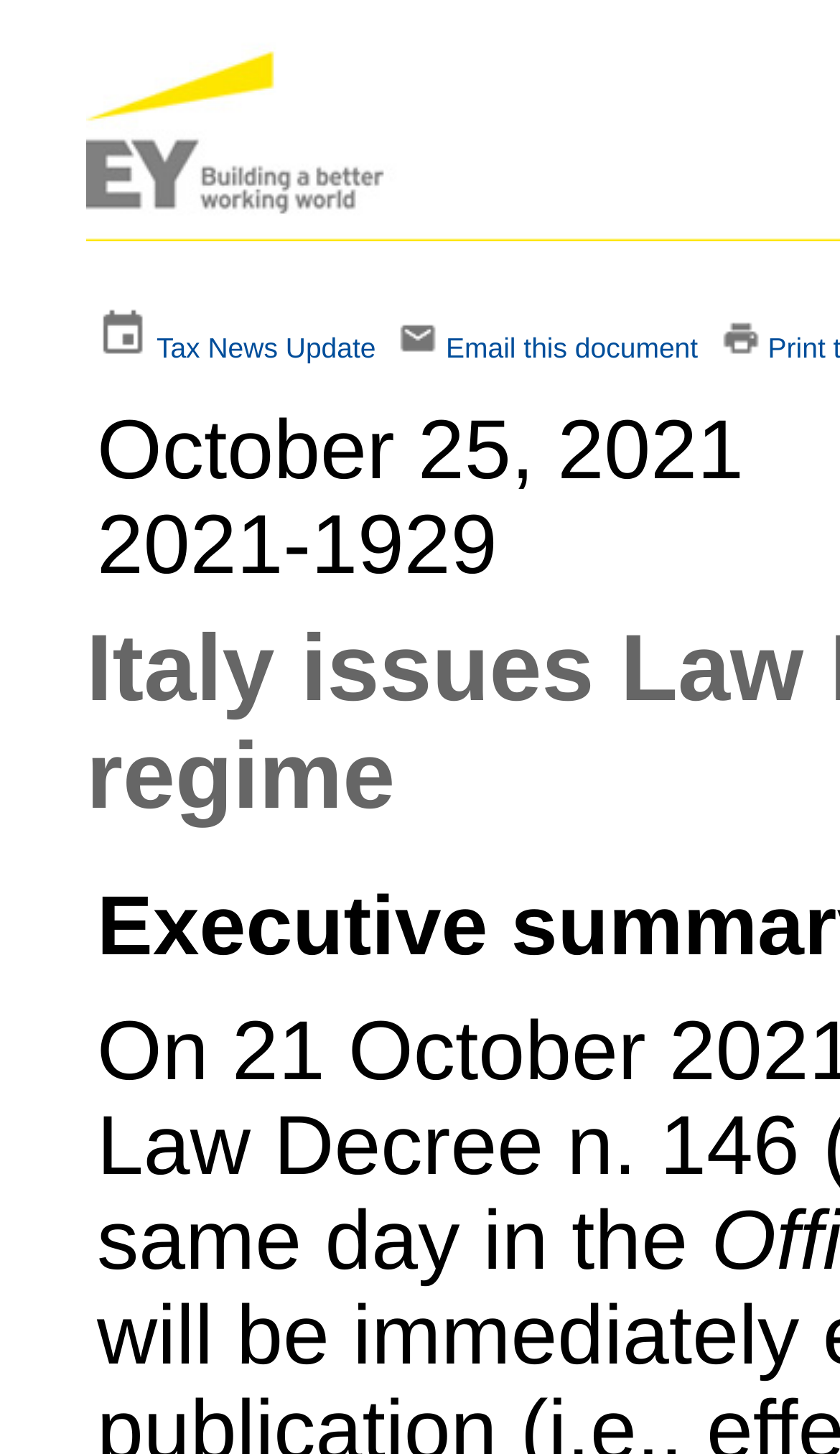Could you please study the image and provide a detailed answer to the question:
What is the vertical position of the link 'Tax News Update' relative to the image above it?

By comparing the y1 and y2 coordinates of the link 'Tax News Update' and the image above it, I determined that the link is positioned below the image.